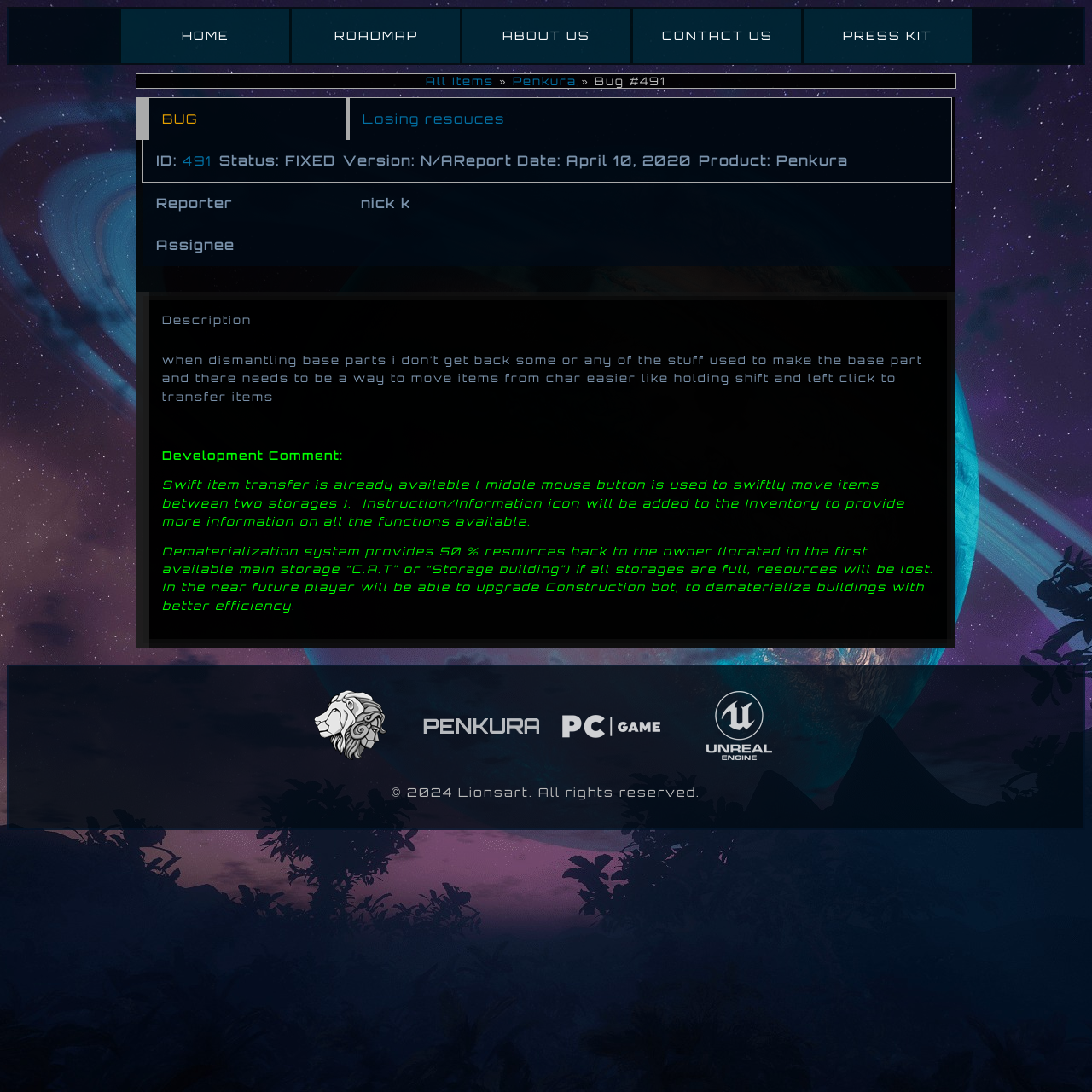Please locate the bounding box coordinates of the element that needs to be clicked to achieve the following instruction: "View issue 491". The coordinates should be four float numbers between 0 and 1, i.e., [left, top, right, bottom].

[0.167, 0.14, 0.195, 0.155]